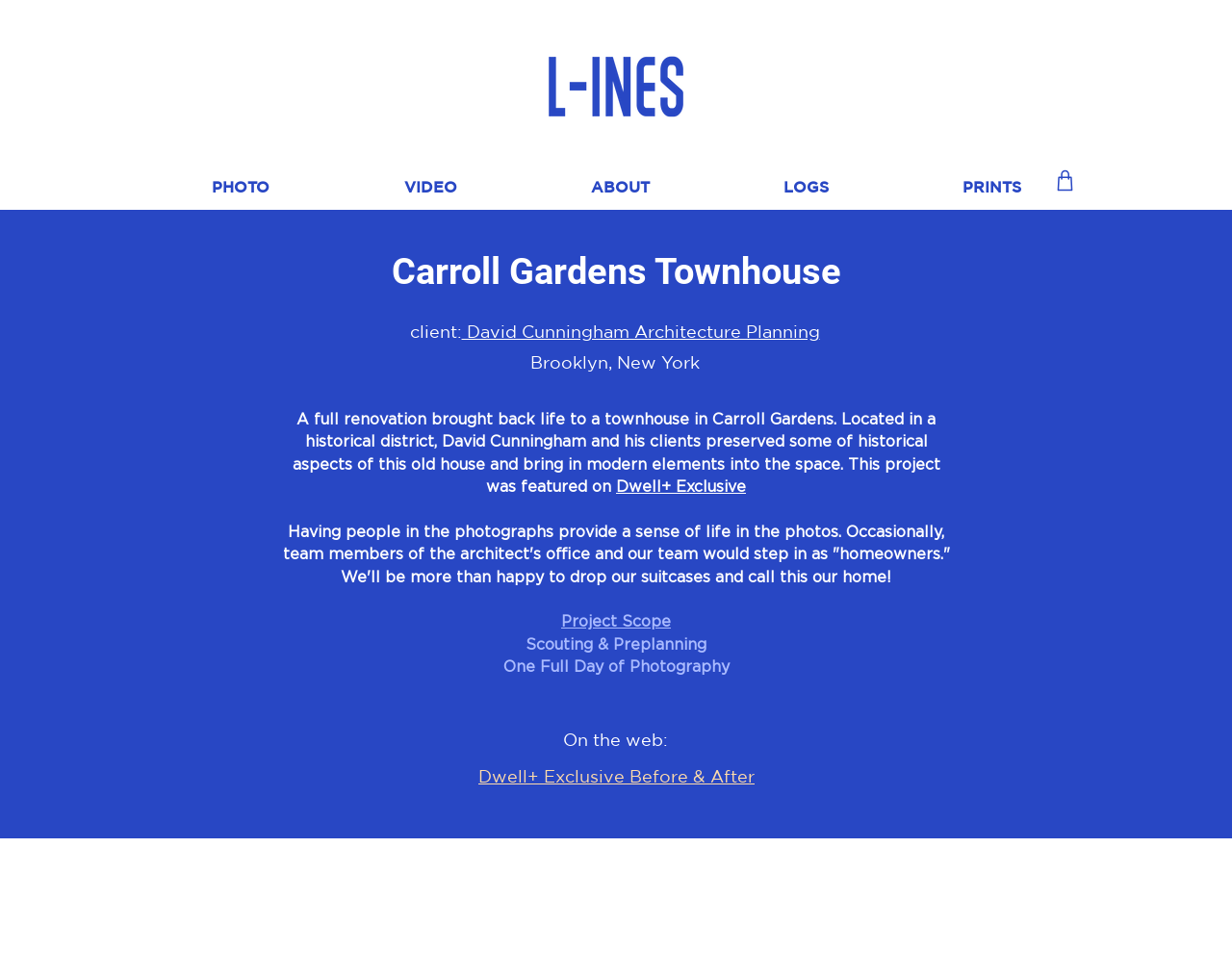How many links are in the navigation menu?
Based on the screenshot, give a detailed explanation to answer the question.

I counted the links in the navigation menu, which are 'PHOTO', 'VIDEO', 'ABOUT', 'LOGS', and 'PRINTS', and found that there are 5 links in total.